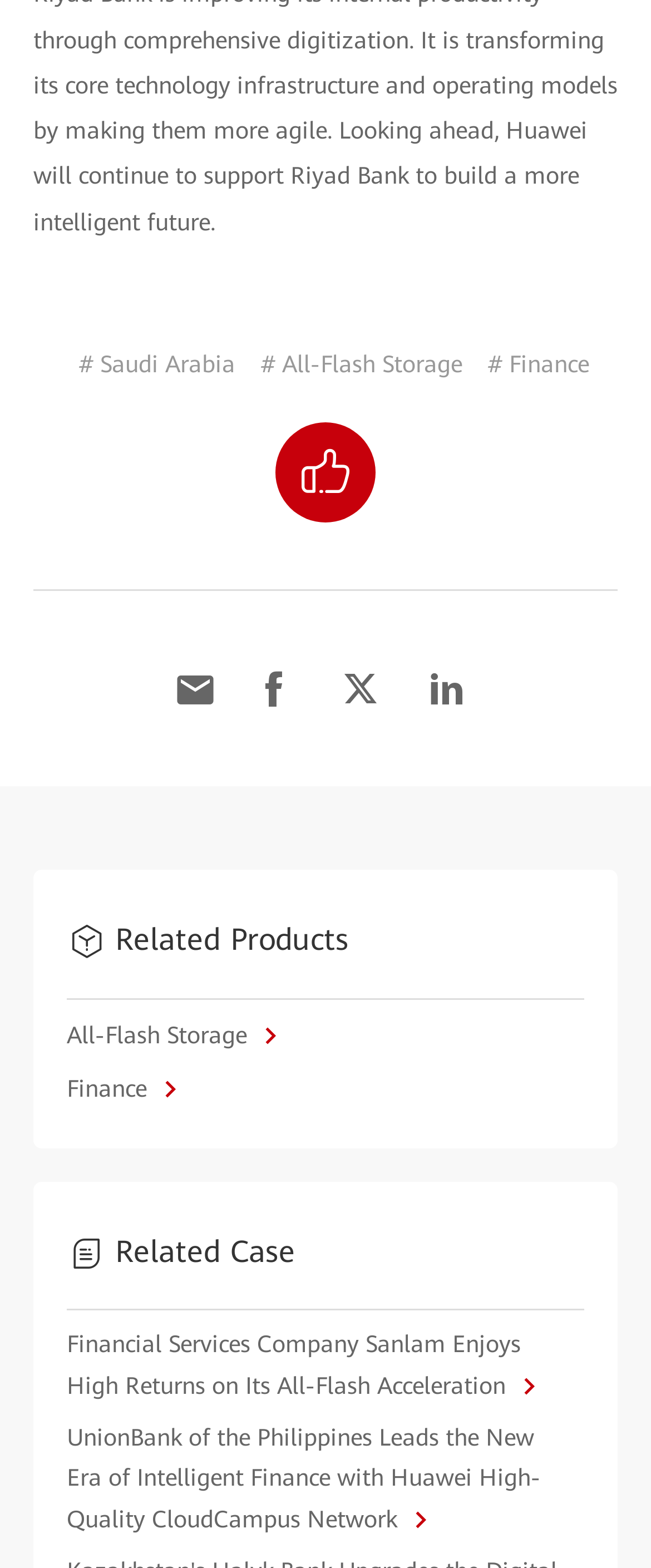Please give a short response to the question using one word or a phrase:
What is the topic of the 'UnionBank of the Philippines' case?

Intelligent Finance